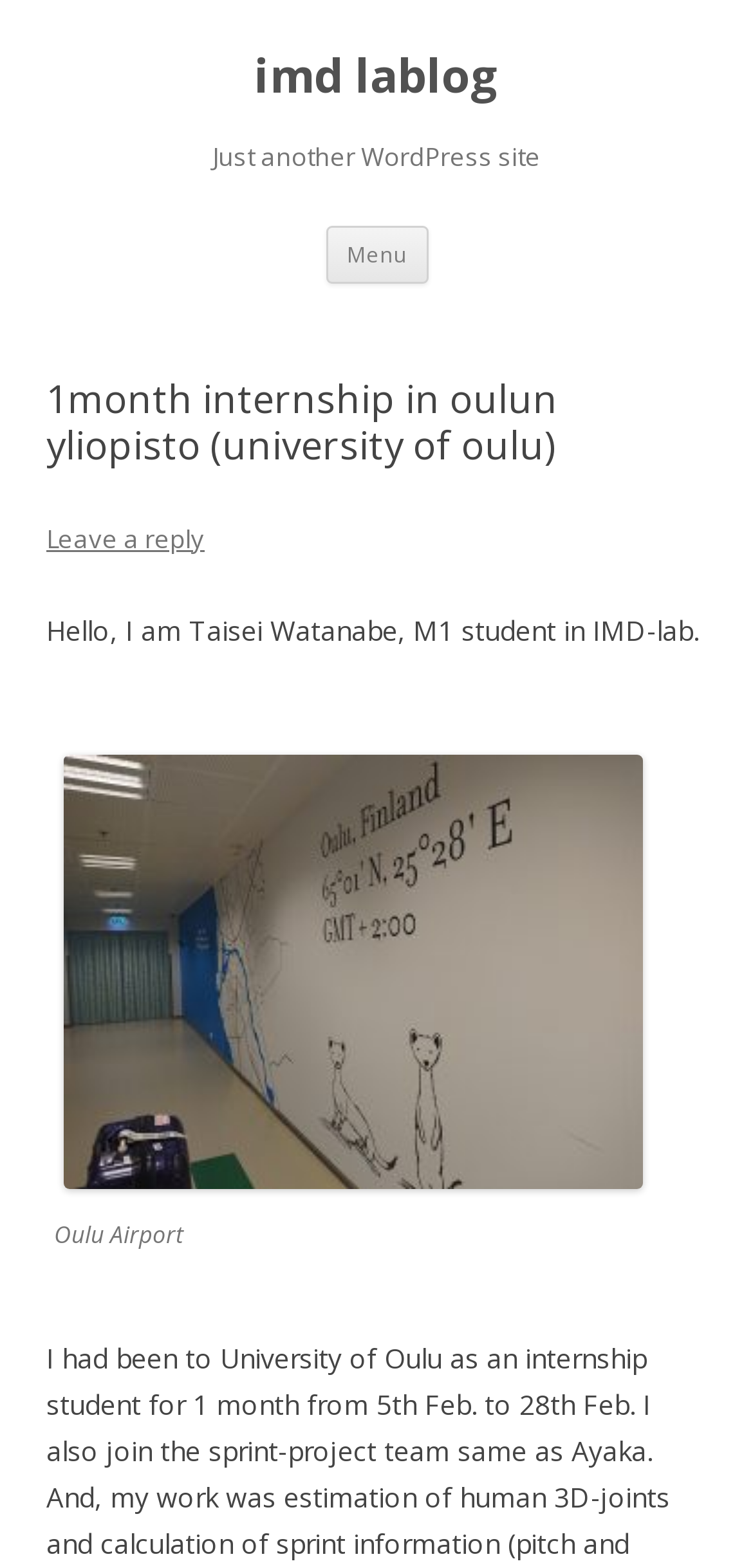Provide the bounding box coordinates for the UI element described in this sentence: "imd lablog". The coordinates should be four float values between 0 and 1, i.e., [left, top, right, bottom].

[0.337, 0.03, 0.663, 0.068]